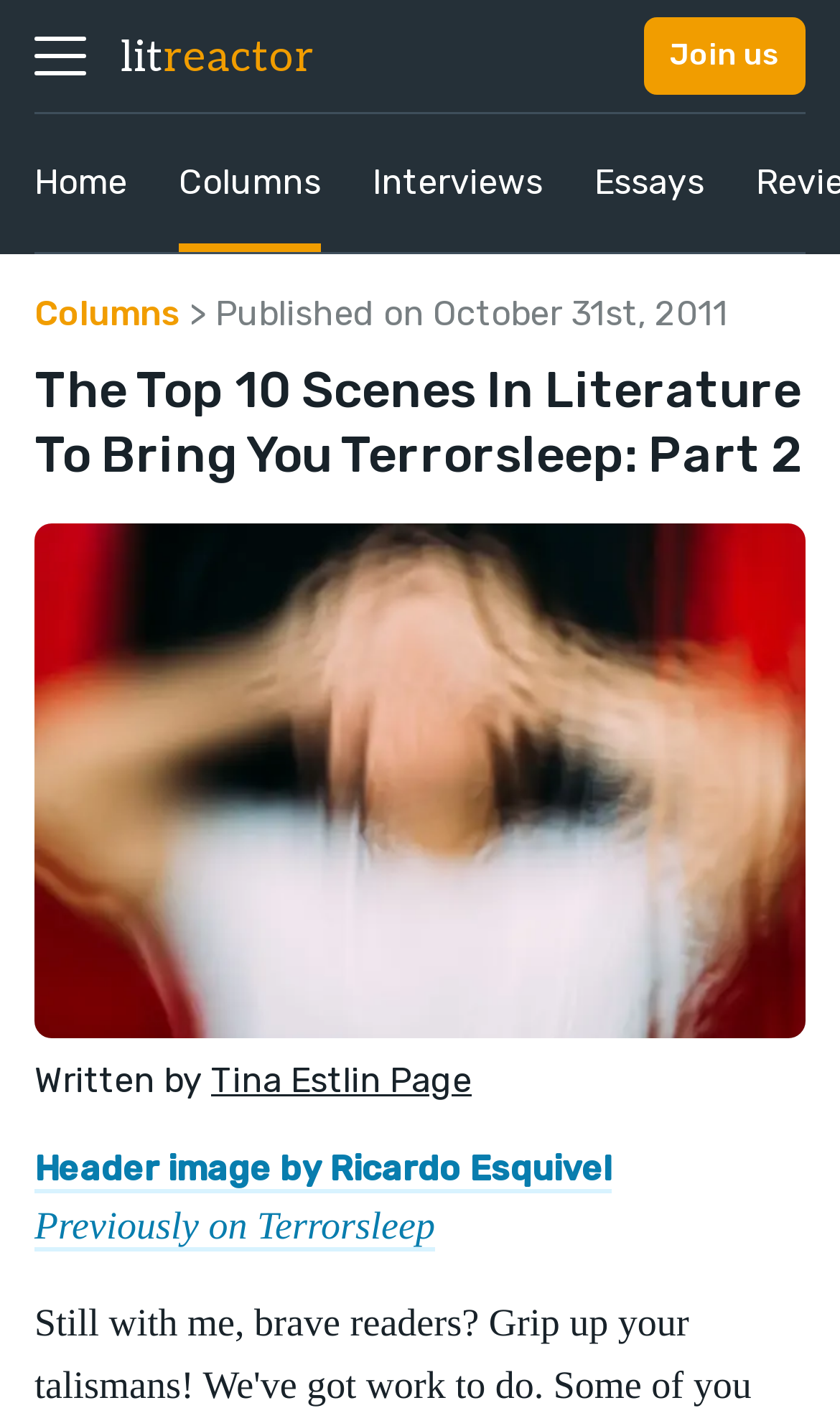Specify the bounding box coordinates of the element's area that should be clicked to execute the given instruction: "Check the 'Previously on Terrorsleep' link". The coordinates should be four float numbers between 0 and 1, i.e., [left, top, right, bottom].

[0.041, 0.856, 0.518, 0.889]